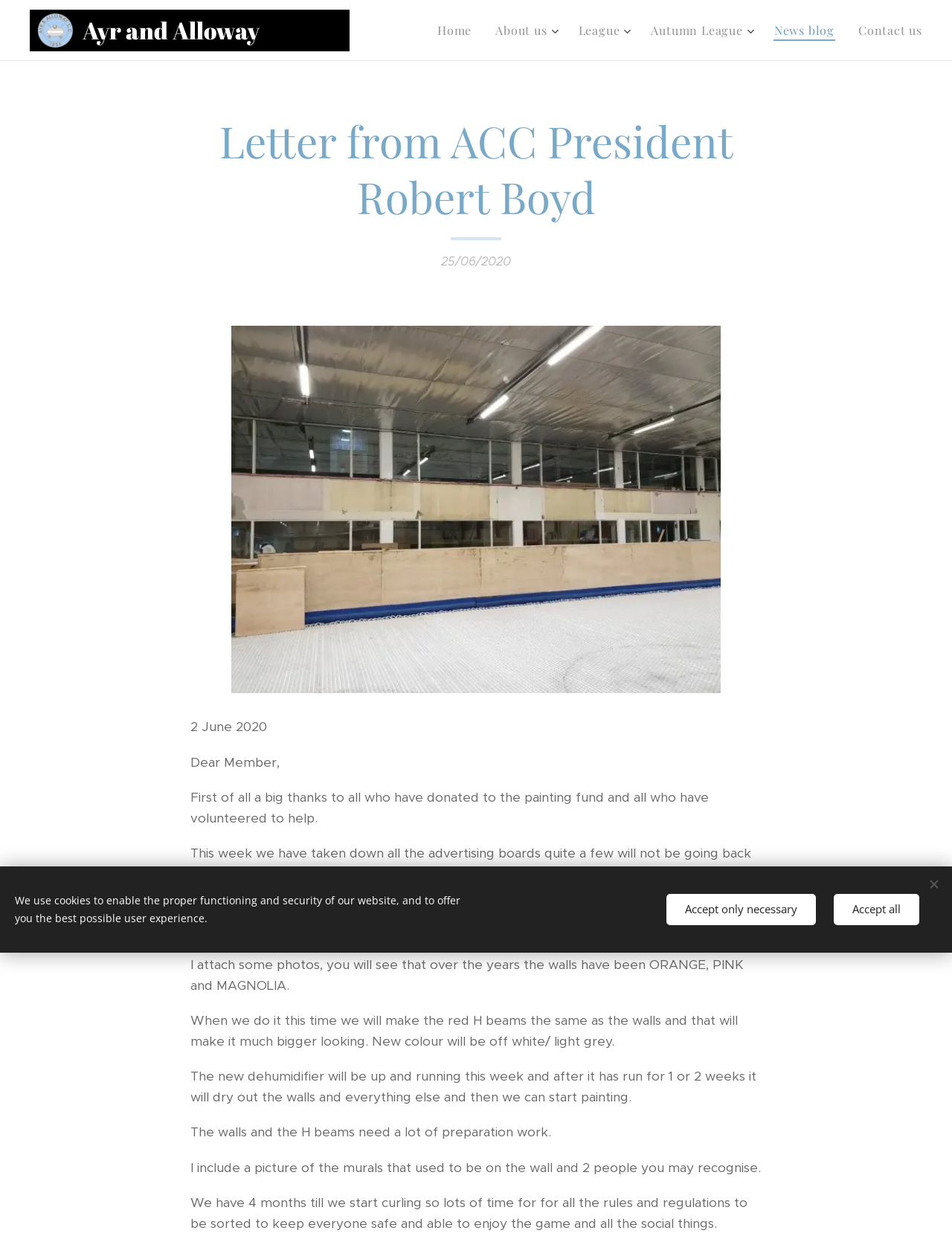Determine the bounding box coordinates for the UI element matching this description: "Contact us".

[0.889, 0.009, 0.969, 0.039]